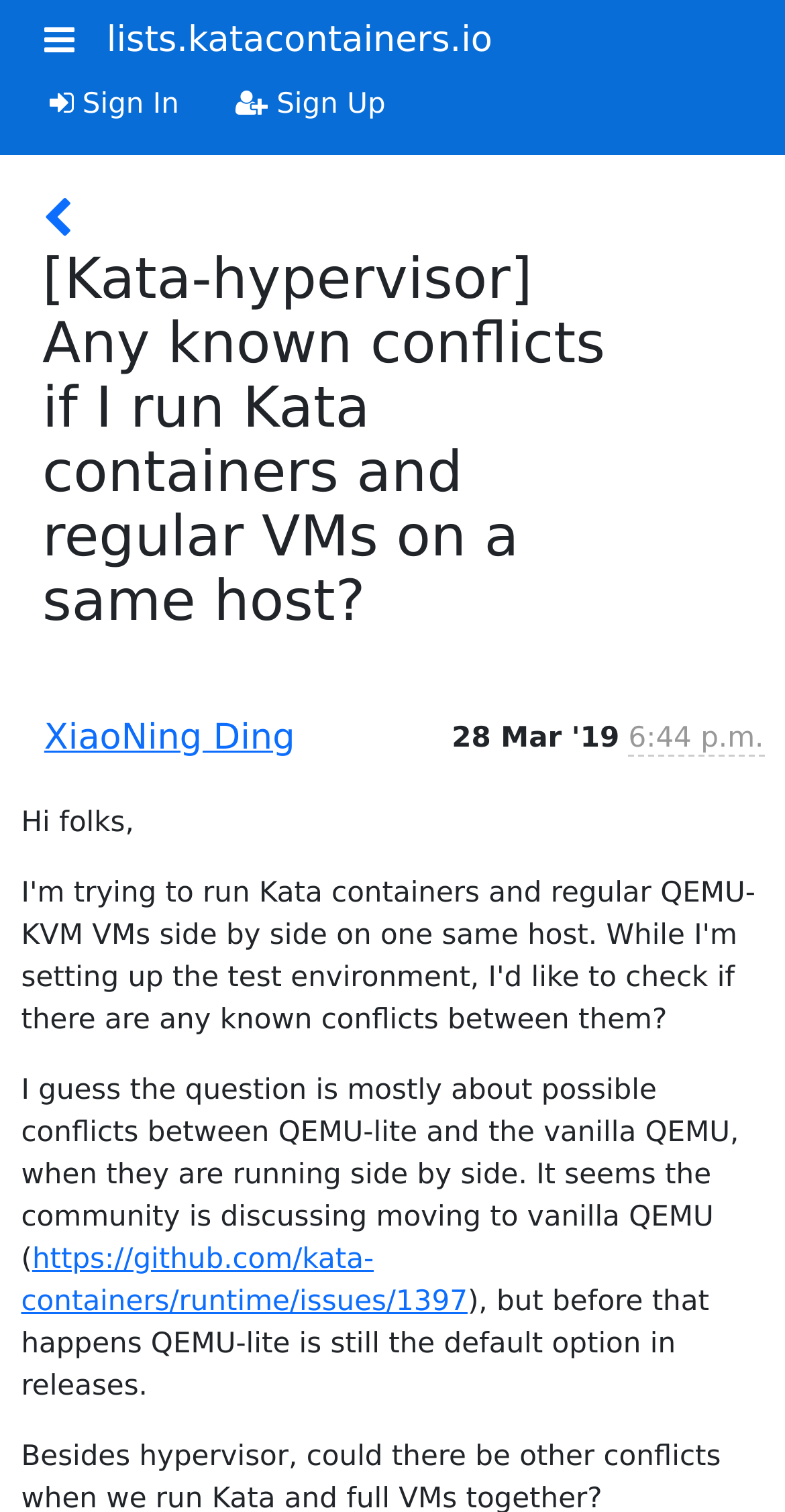Give a short answer using one word or phrase for the question:
When was the message sent?

March 28, 2019, 5:44 p.m.